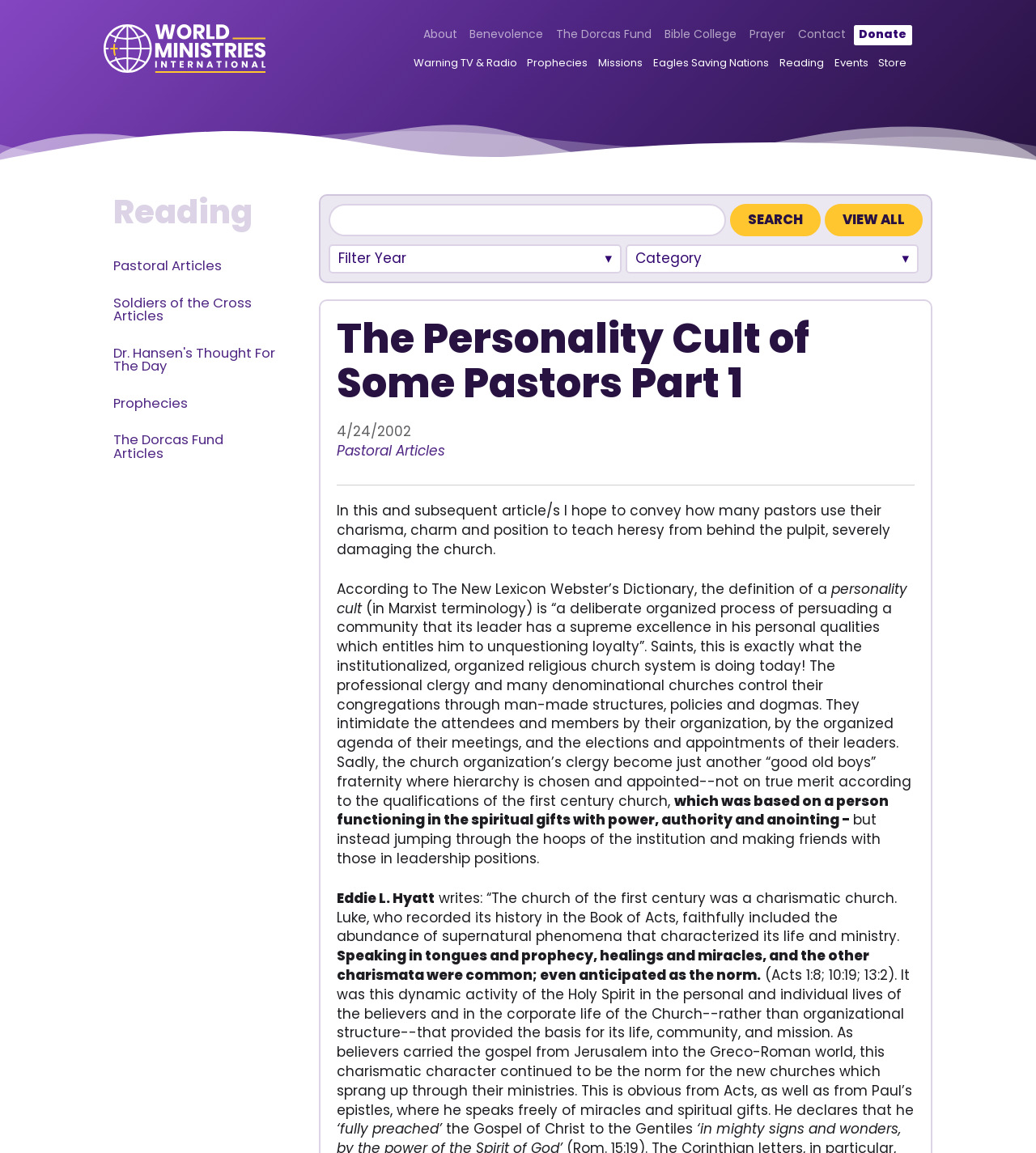Please identify the coordinates of the bounding box for the clickable region that will accomplish this instruction: "Search for something".

[0.705, 0.177, 0.792, 0.205]